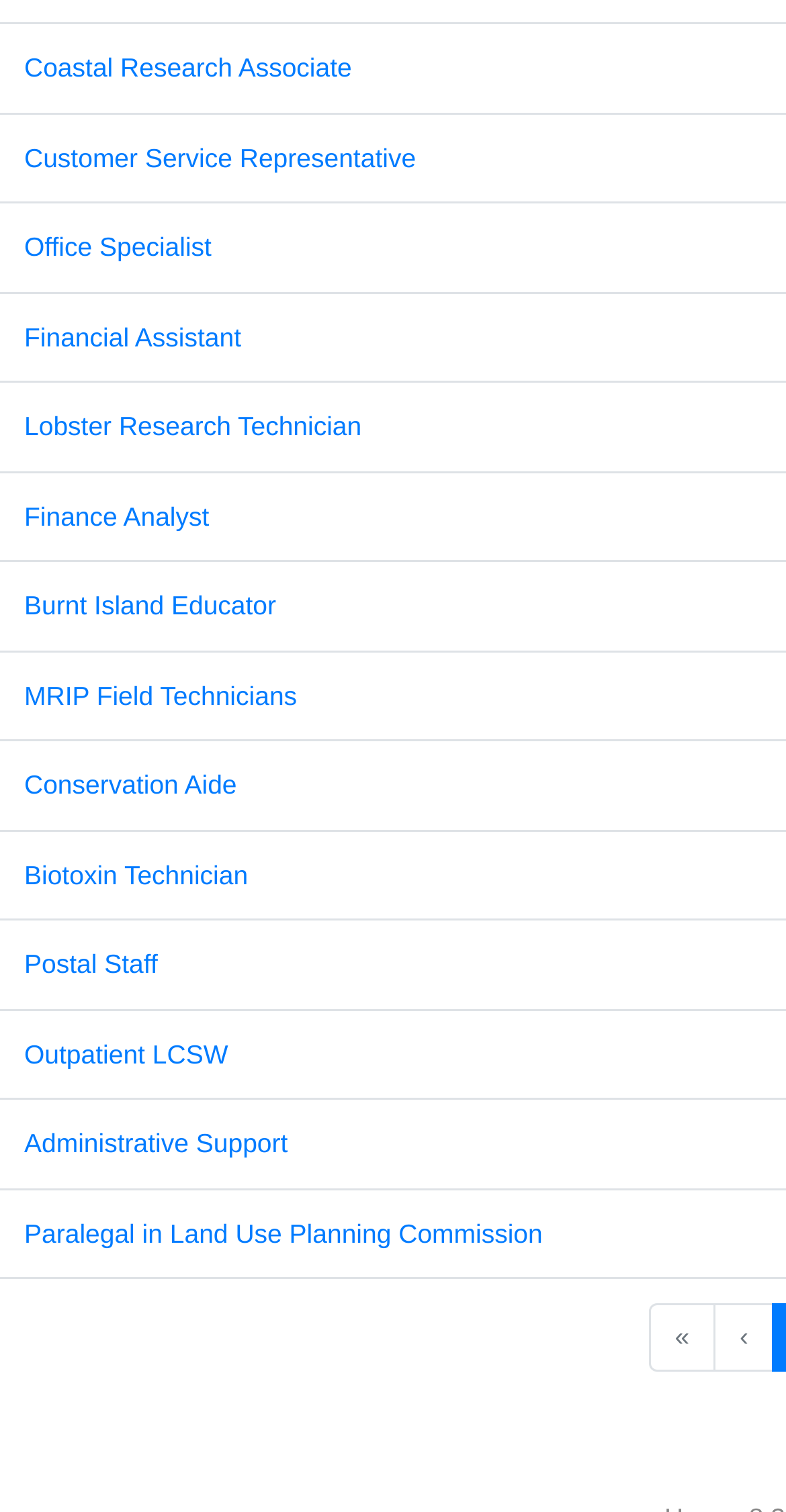Given the description "Conservation Aide", provide the bounding box coordinates of the corresponding UI element.

[0.031, 0.509, 0.301, 0.529]